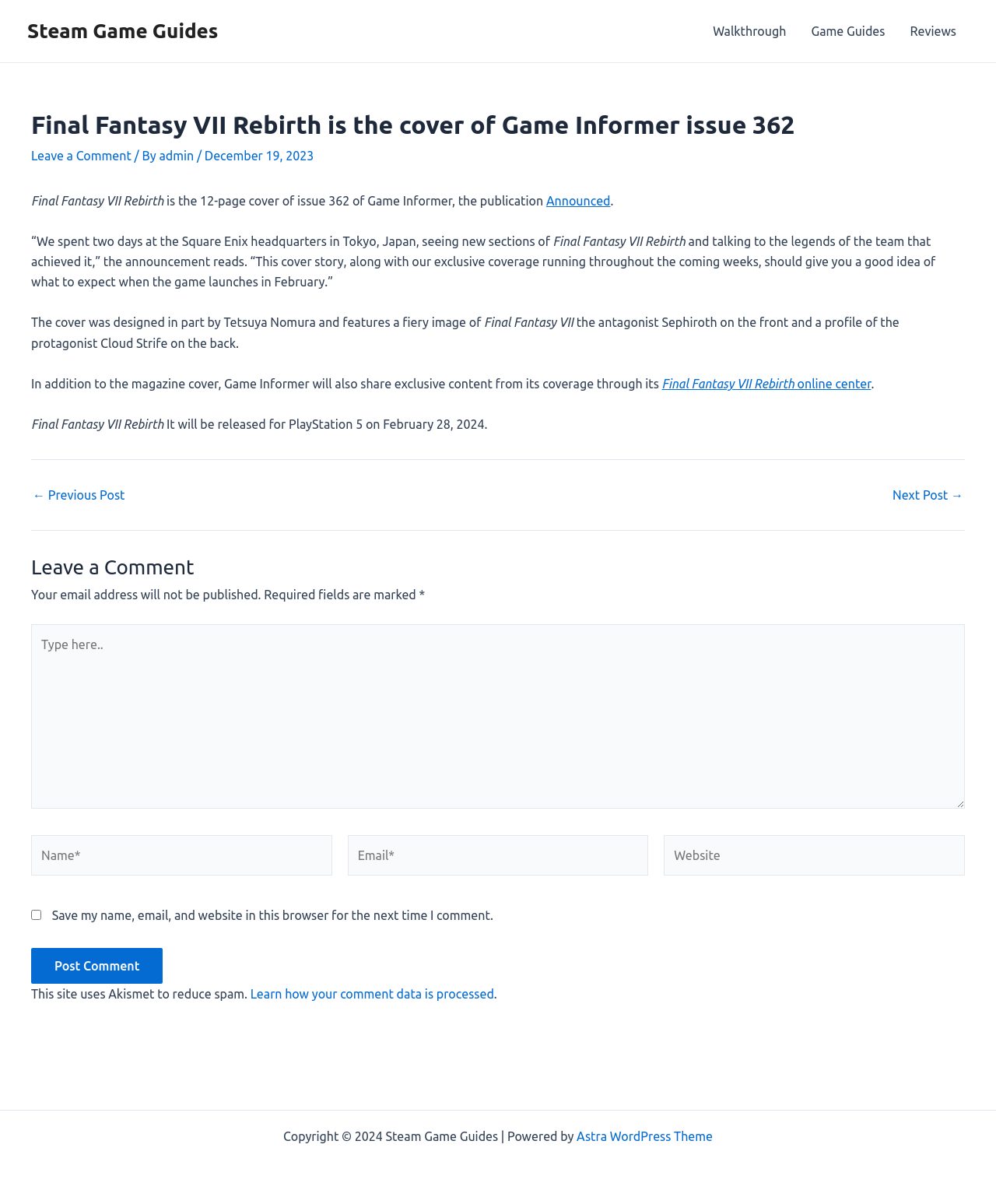Given the description of a UI element: "Next Post →", identify the bounding box coordinates of the matching element in the webpage screenshot.

[0.896, 0.406, 0.967, 0.416]